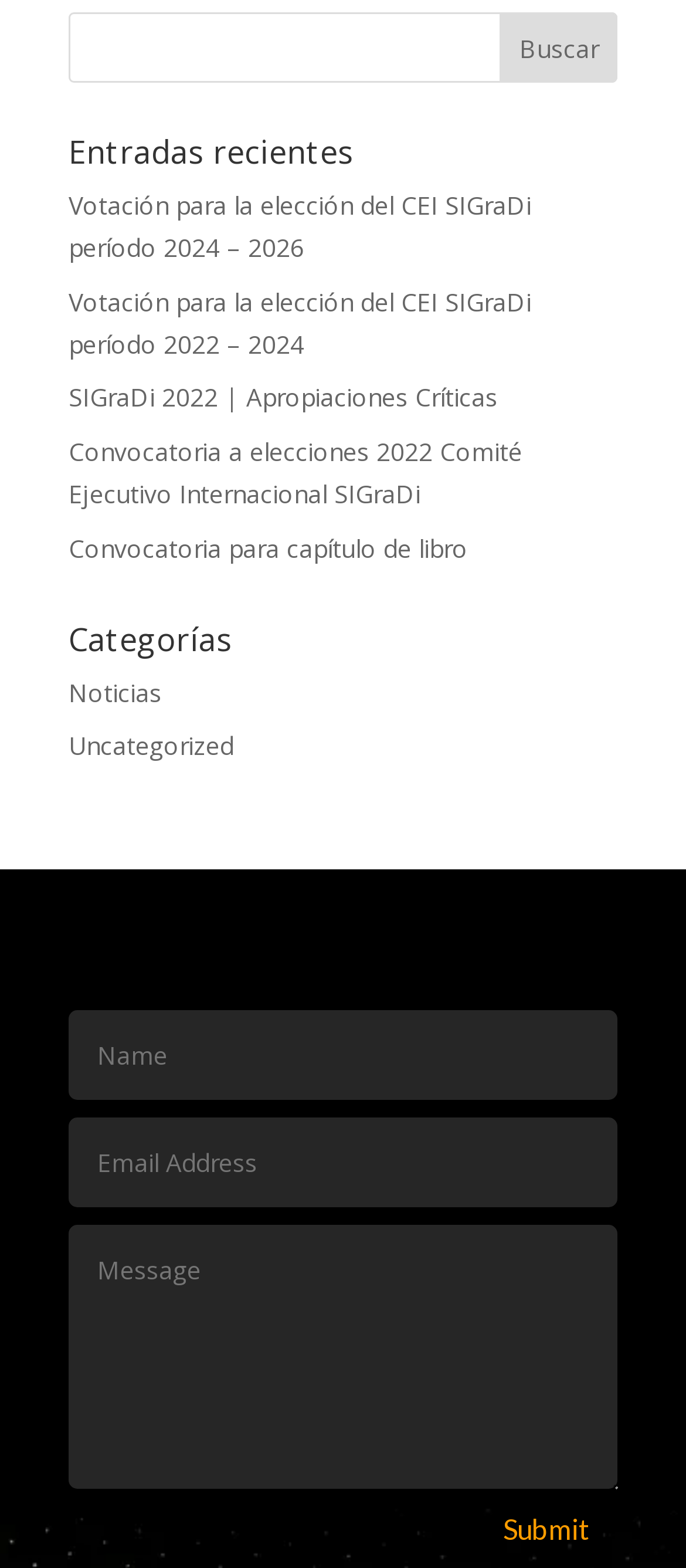Please identify the bounding box coordinates of the element's region that needs to be clicked to fulfill the following instruction: "click on Buscar button". The bounding box coordinates should consist of four float numbers between 0 and 1, i.e., [left, top, right, bottom].

[0.729, 0.008, 0.9, 0.053]